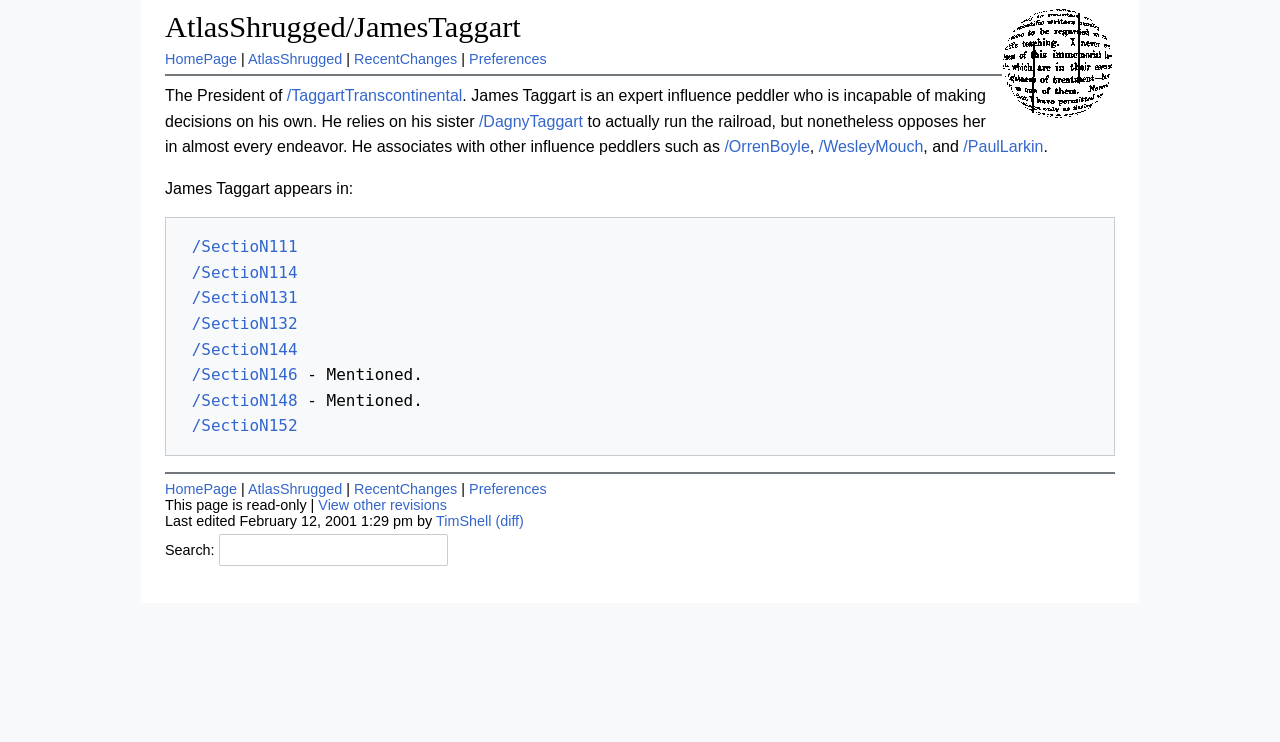Find the bounding box coordinates for the area that should be clicked to accomplish the instruction: "view HomePage".

[0.129, 0.068, 0.185, 0.09]